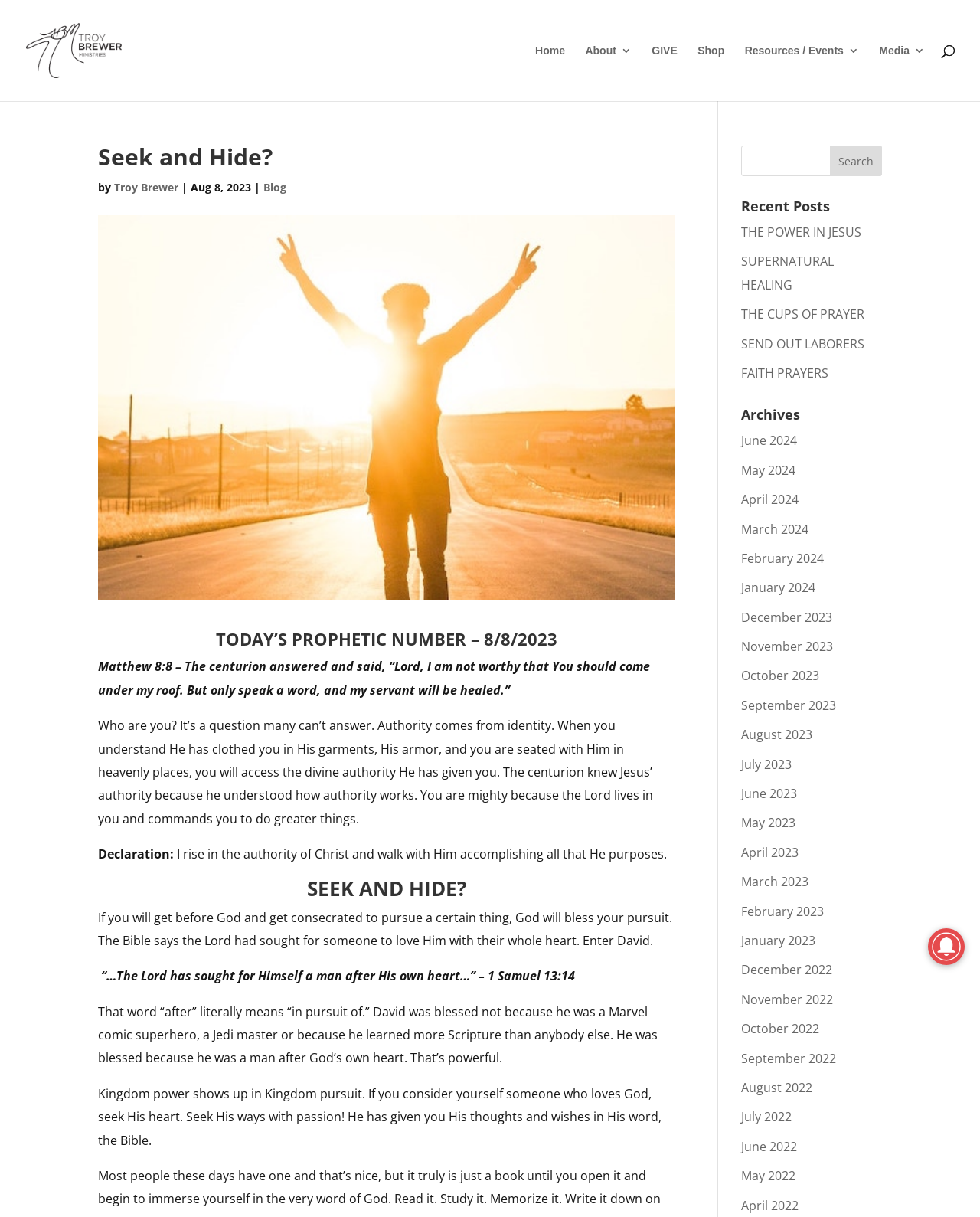Specify the bounding box coordinates of the element's area that should be clicked to execute the given instruction: "Read the 'Recent Posts'". The coordinates should be four float numbers between 0 and 1, i.e., [left, top, right, bottom].

[0.756, 0.164, 0.9, 0.181]